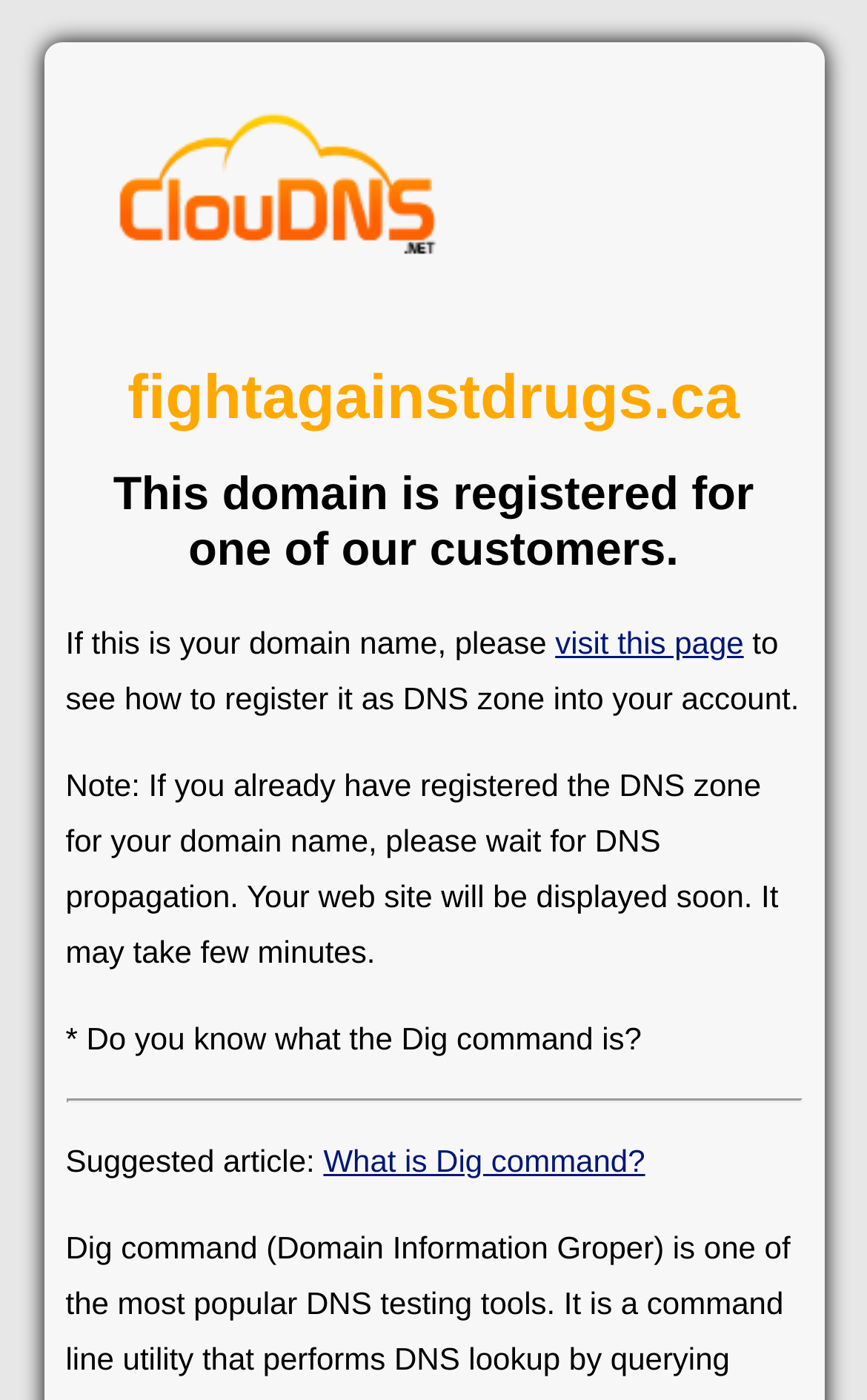What is the domain name mentioned on the webpage?
Look at the image and respond with a one-word or short-phrase answer.

fightagainstdrugs.ca